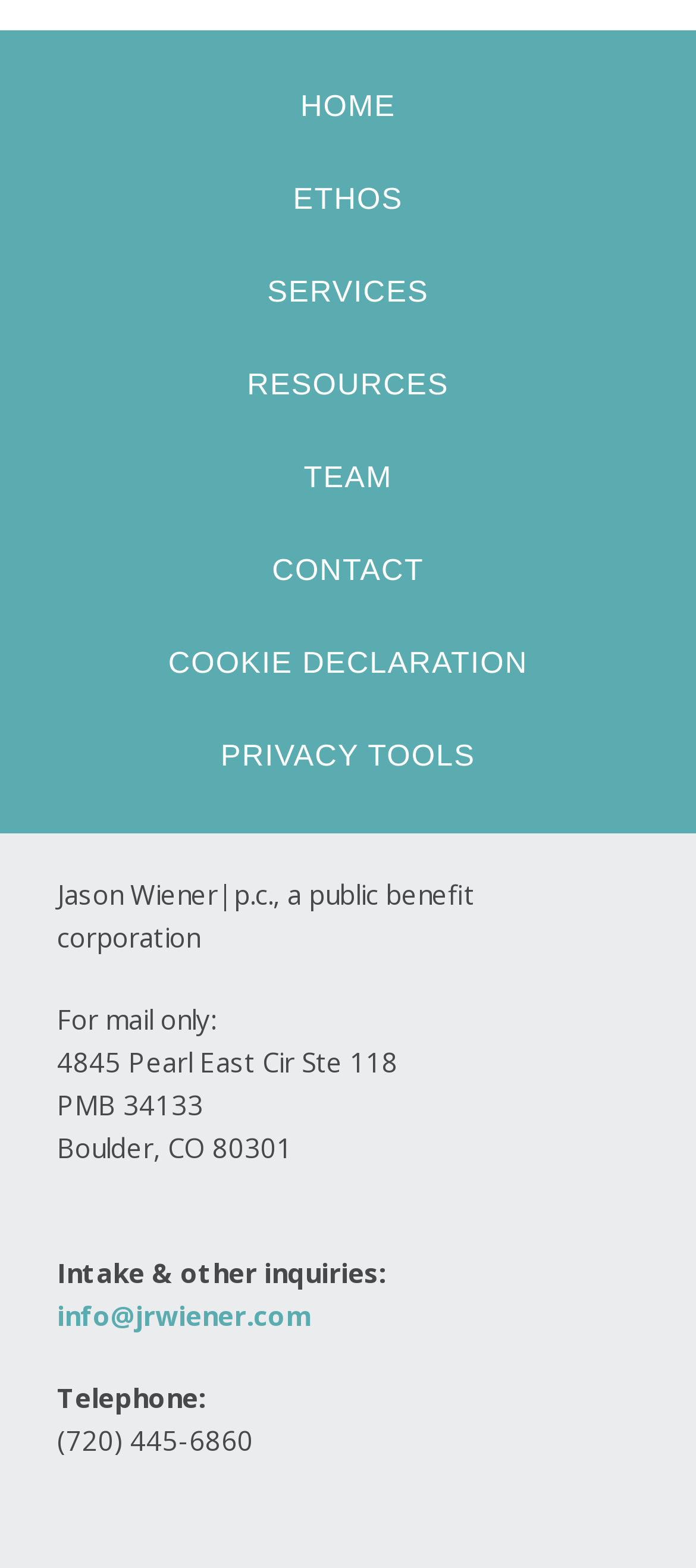What is the address of the company?
Kindly answer the question with as much detail as you can.

The address is obtained from the StaticText element '4845 Pearl East Cir Ste 118' which is a part of the complementary element. This element is located below the 'For mail only:' text.